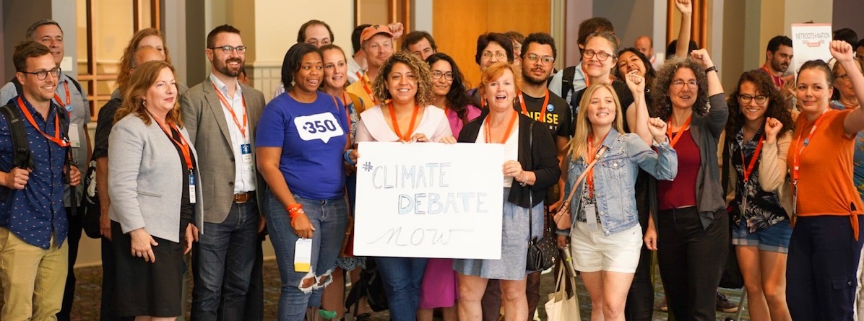Please study the image and answer the question comprehensively:
What is the main focus of the conference?

The main focus of the conference can be inferred from the caption, which states that the participants gathered to address crucial issues facing the movement, with a significant focus on climate change.